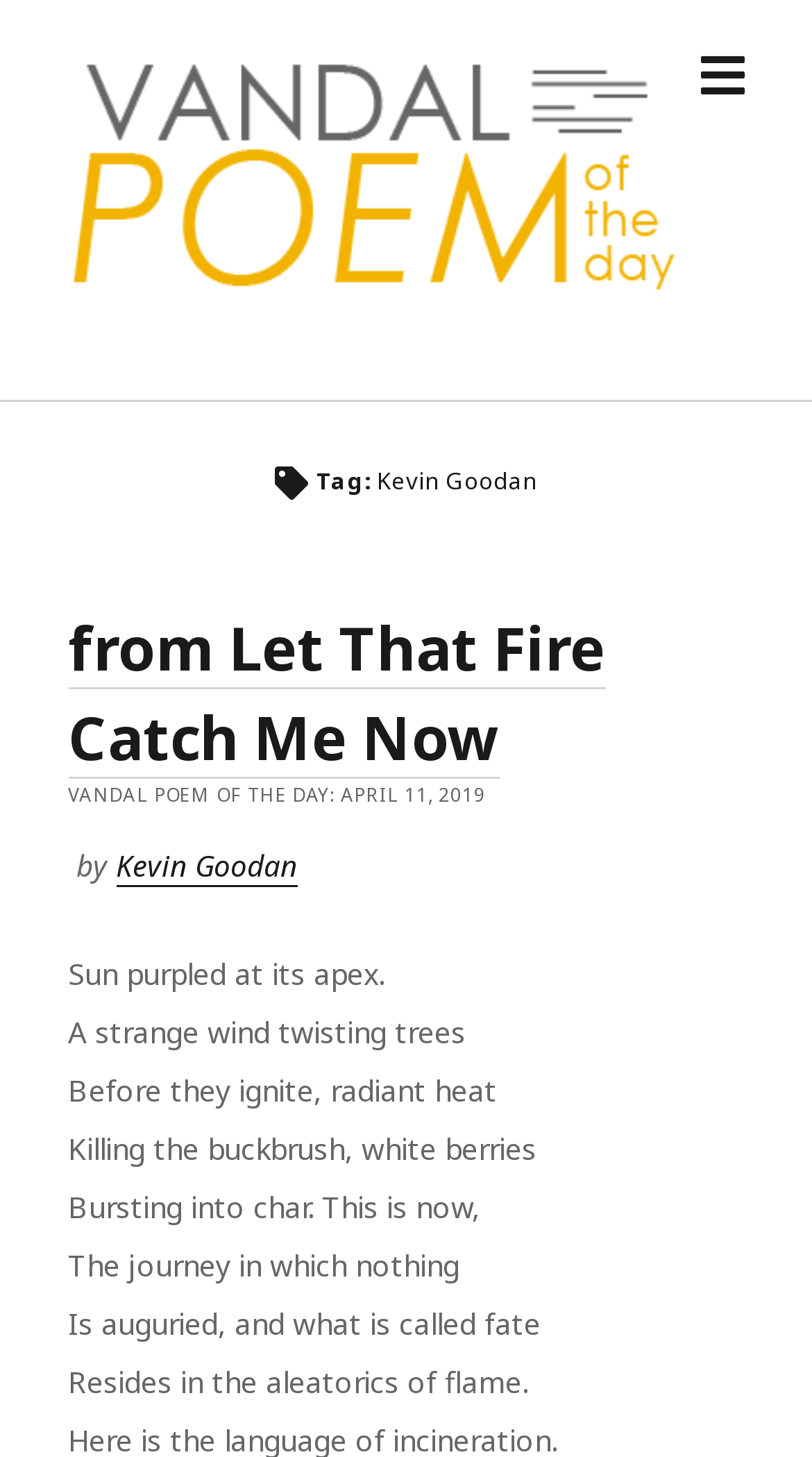Based on the element description "Blog", predict the bounding box coordinates of the UI element.

None